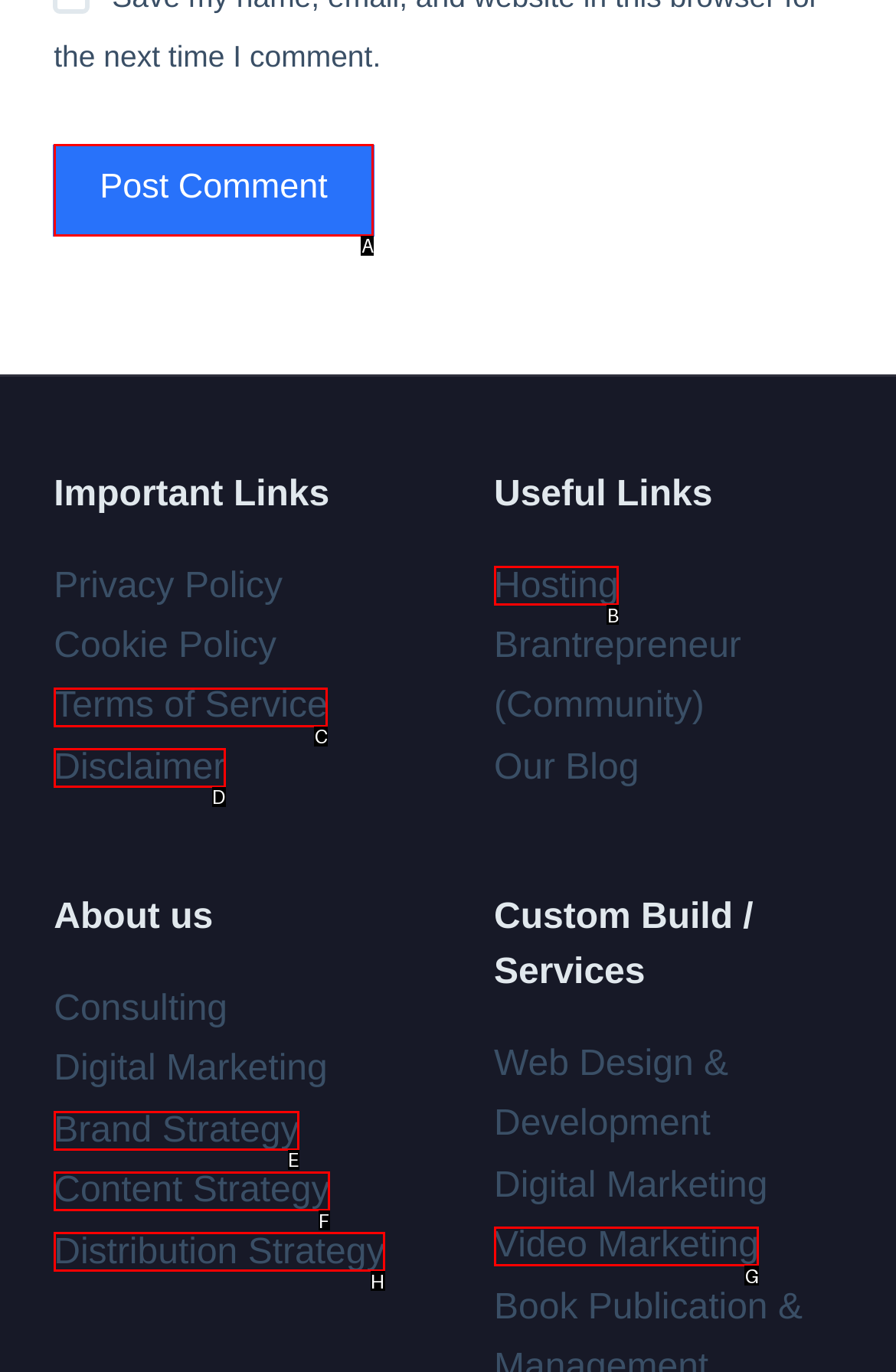Identify the letter of the option that should be selected to accomplish the following task: Go to 'Daily Trade Report'. Provide the letter directly.

None